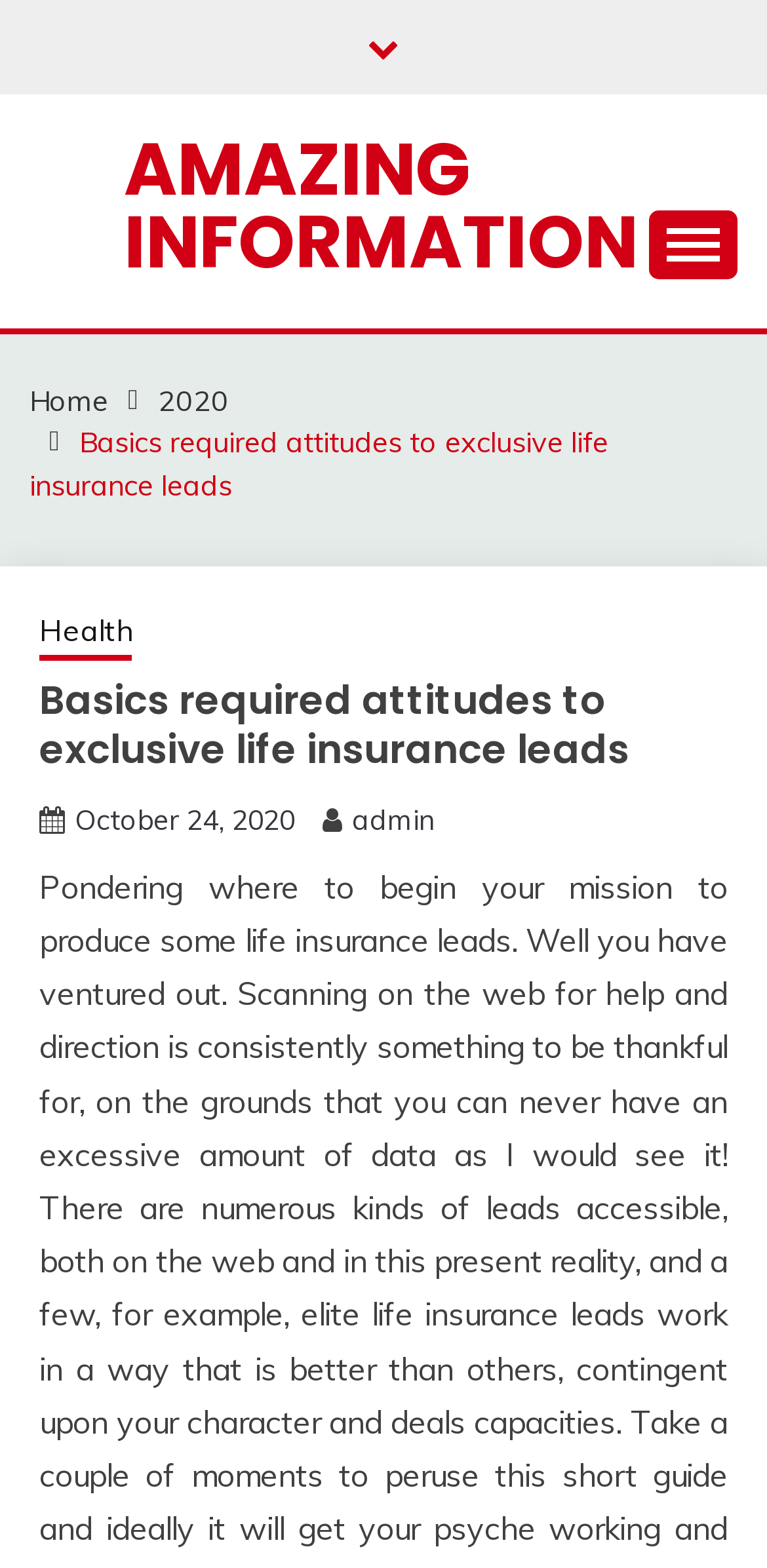Locate the bounding box coordinates of the element I should click to achieve the following instruction: "Go to the Home page".

[0.038, 0.244, 0.141, 0.267]